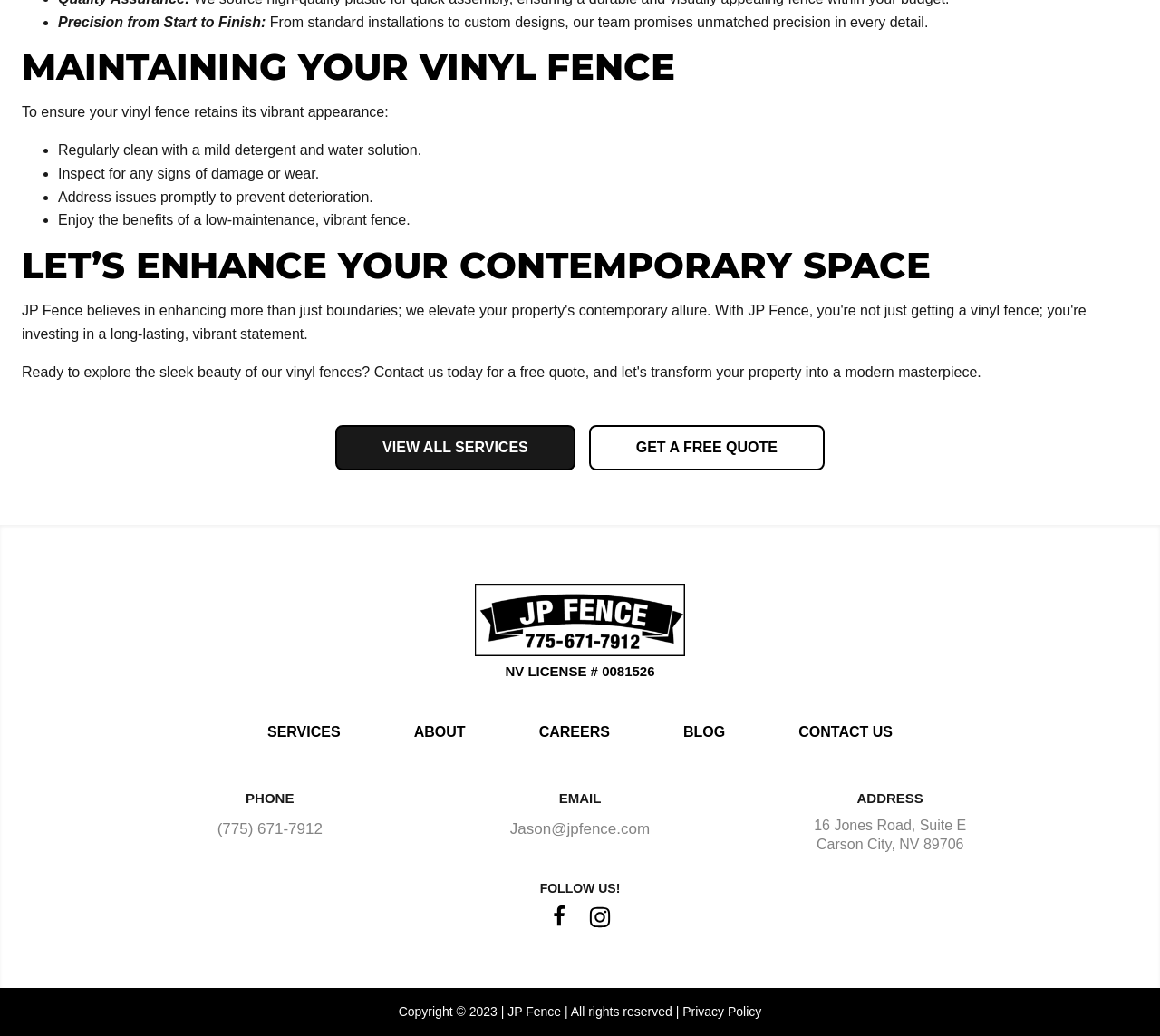Give the bounding box coordinates for the element described by: "view all services".

[0.289, 0.411, 0.496, 0.454]